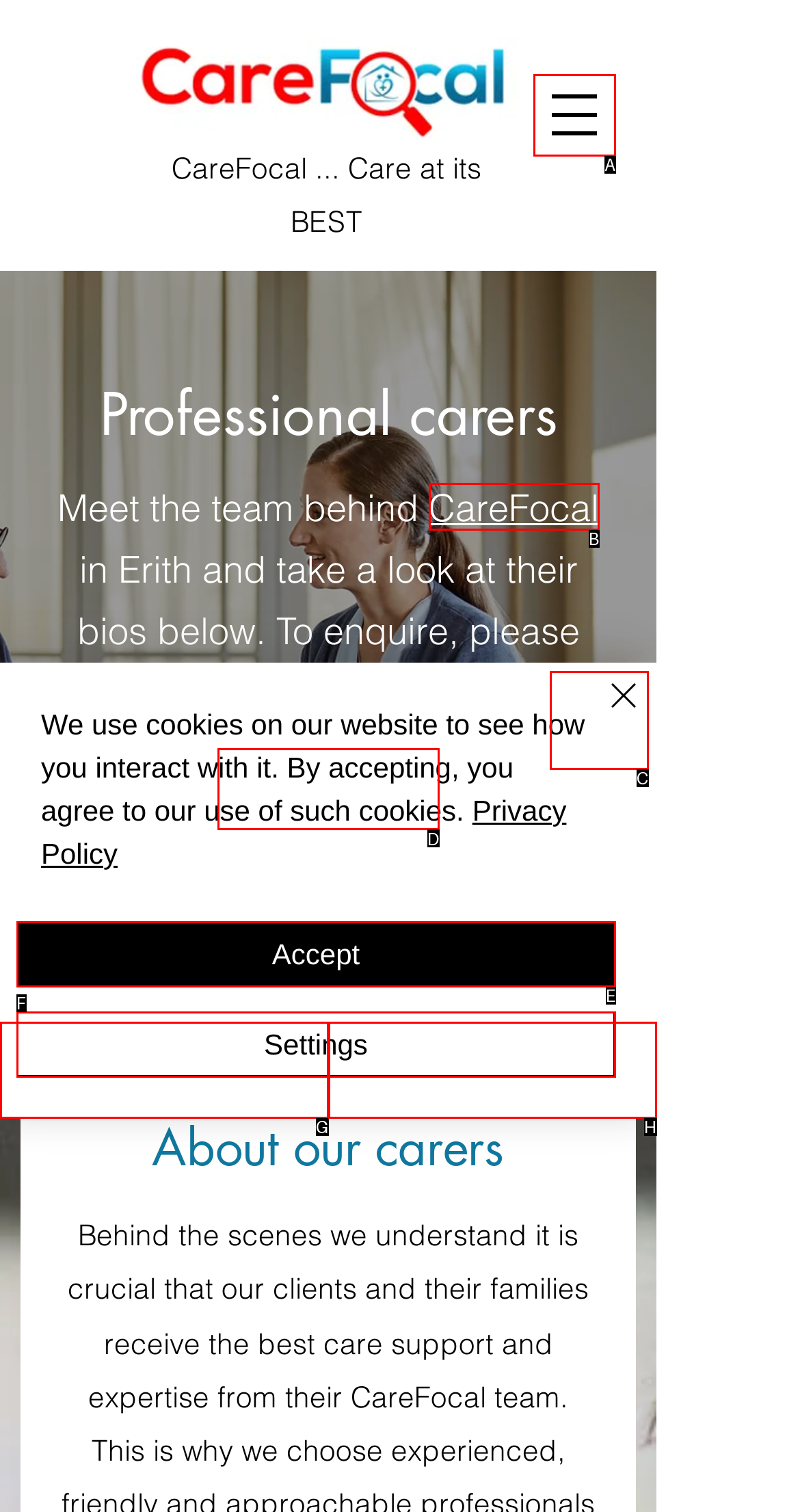Which letter corresponds to the correct option to complete the task: Contact us?
Answer with the letter of the chosen UI element.

D